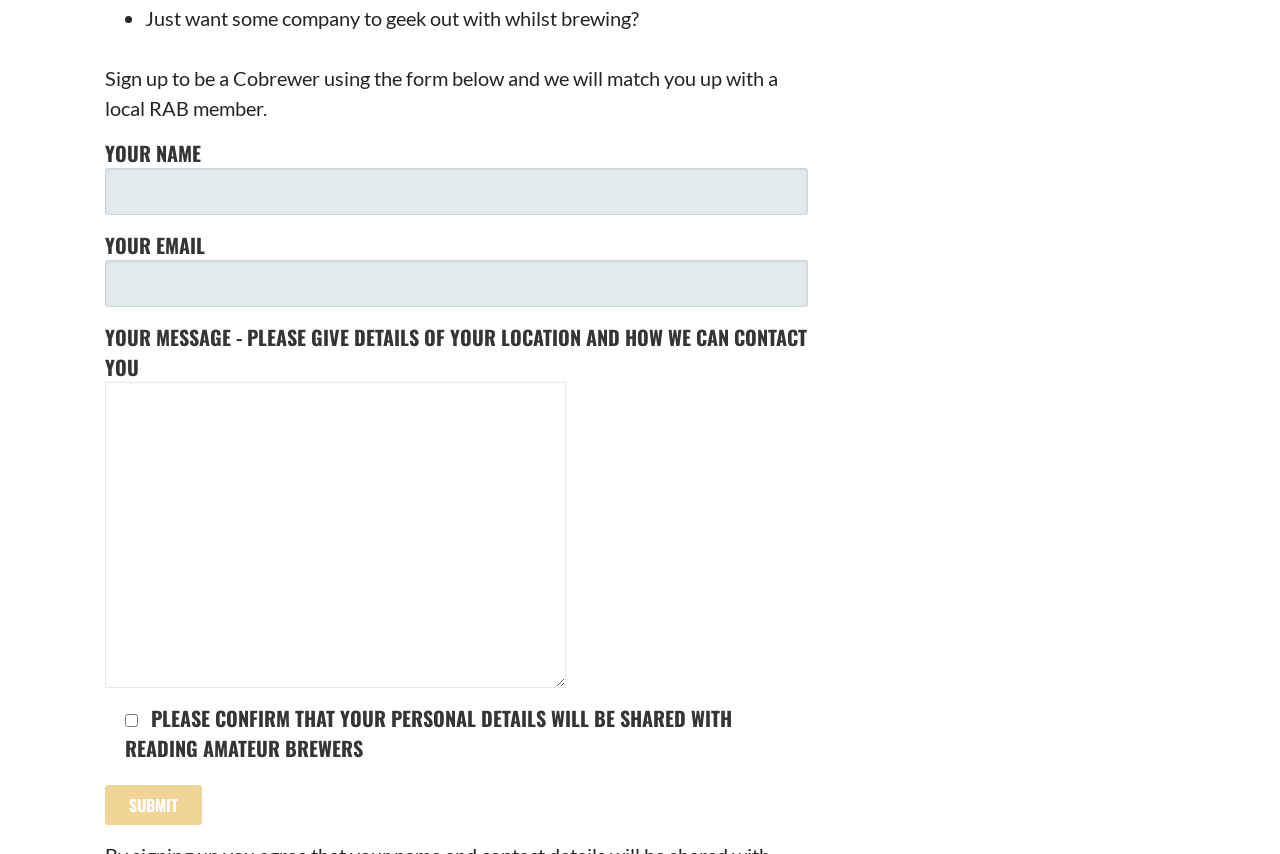Determine the bounding box coordinates (top-left x, top-left y, bottom-right x, bottom-right y) of the UI element described in the following text: name="your-message"

[0.082, 0.447, 0.442, 0.806]